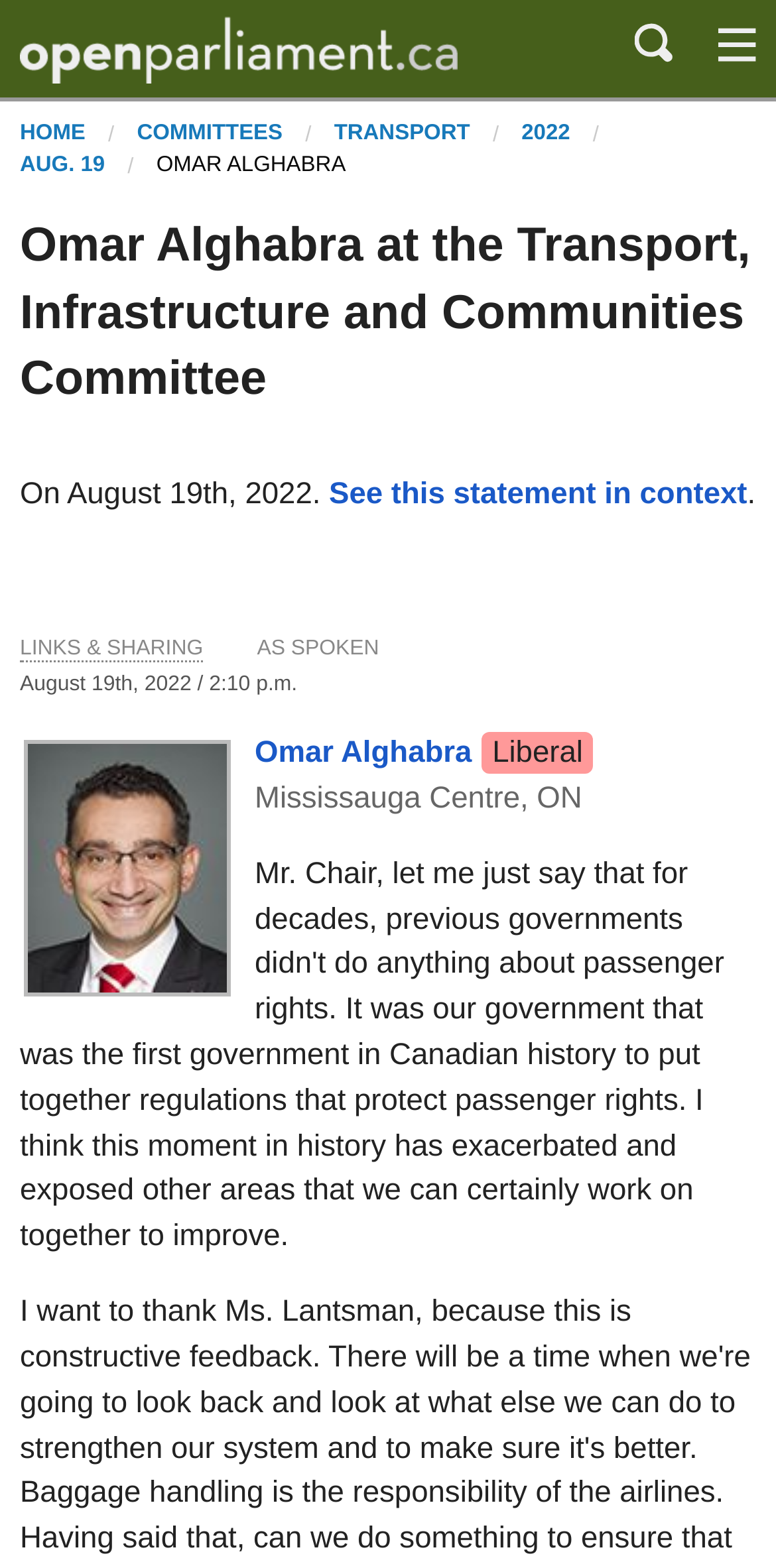From the image, can you give a detailed response to the question below:
What is the party affiliation of Omar Alghabra?

The party affiliation of Omar Alghabra can be found in the static text element 'Liberal' located at [0.634, 0.469, 0.751, 0.491].